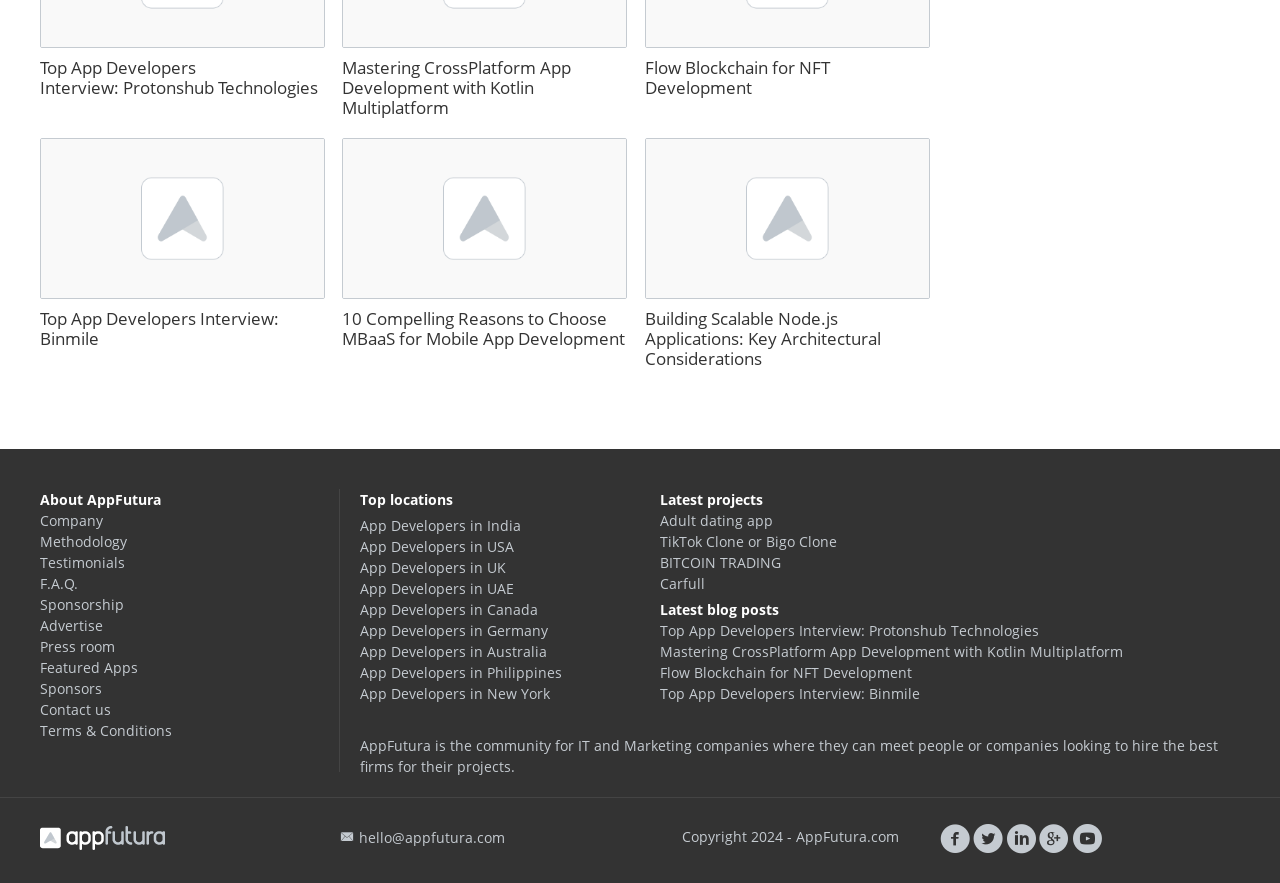What is the purpose of the AppFutura community?
Look at the screenshot and give a one-word or phrase answer.

For IT and Marketing companies to meet people or companies looking to hire the best firms for their projects